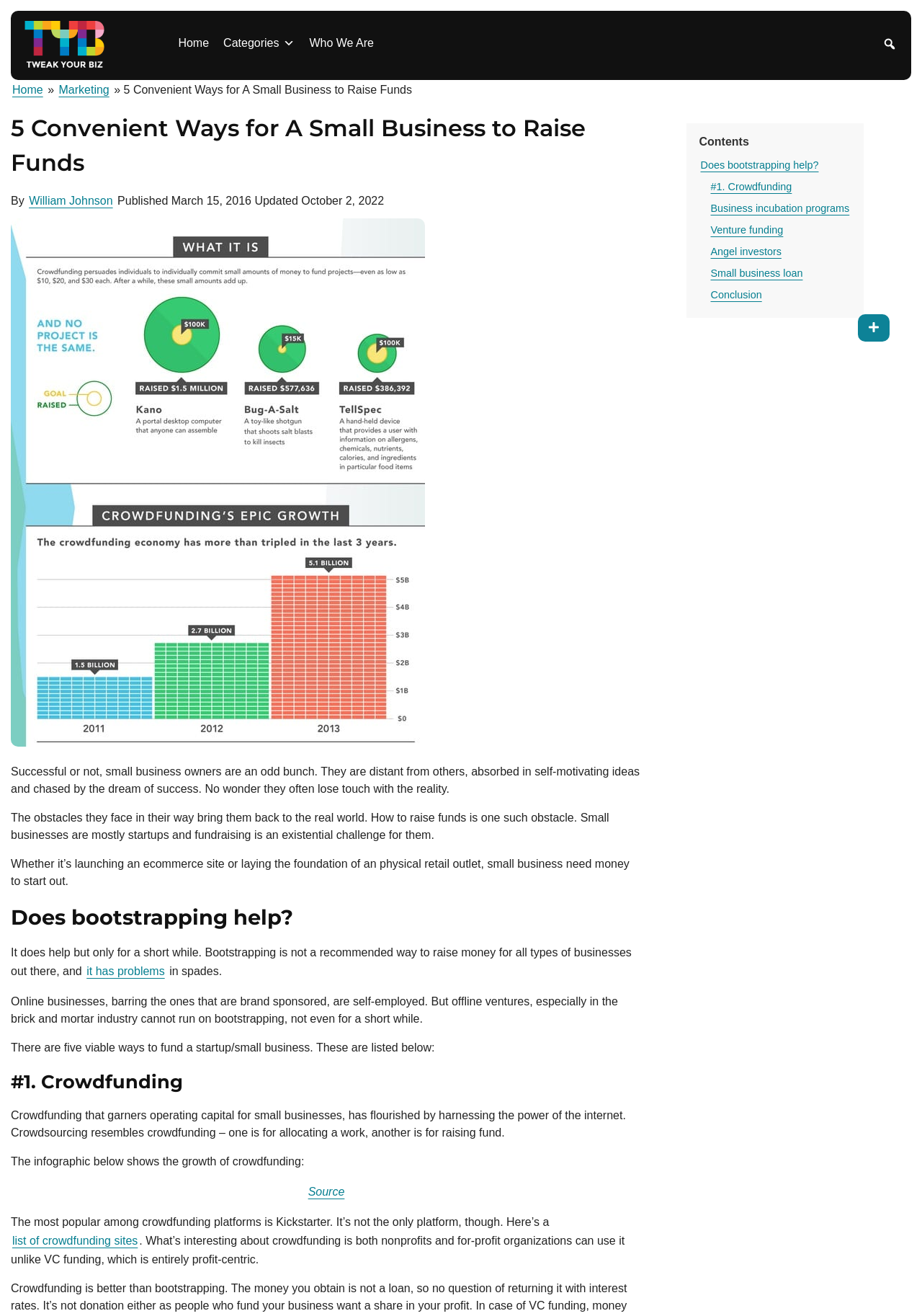Identify the bounding box coordinates of the element to click to follow this instruction: 'Show all headings'. Ensure the coordinates are four float values between 0 and 1, provided as [left, top, right, bottom].

[0.93, 0.239, 0.965, 0.259]